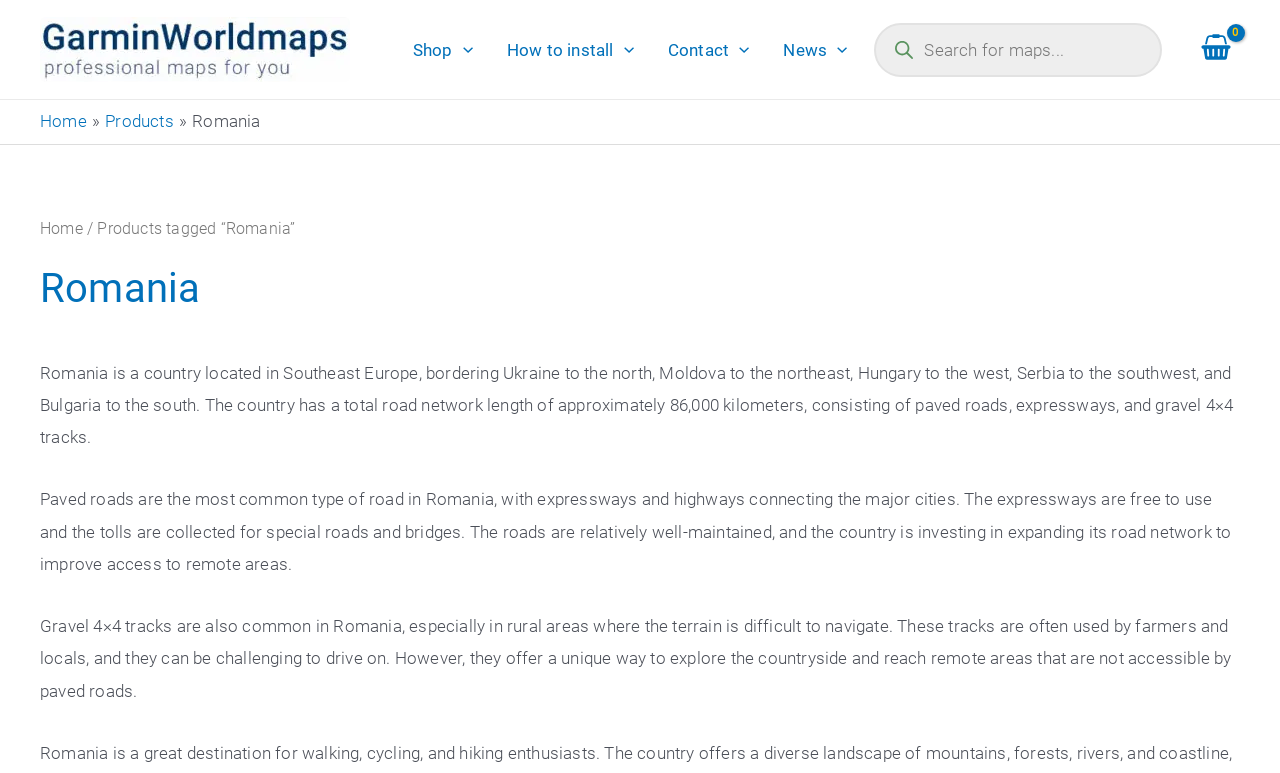Pinpoint the bounding box coordinates of the element to be clicked to execute the instruction: "Go to the Home page".

[0.031, 0.144, 0.068, 0.169]